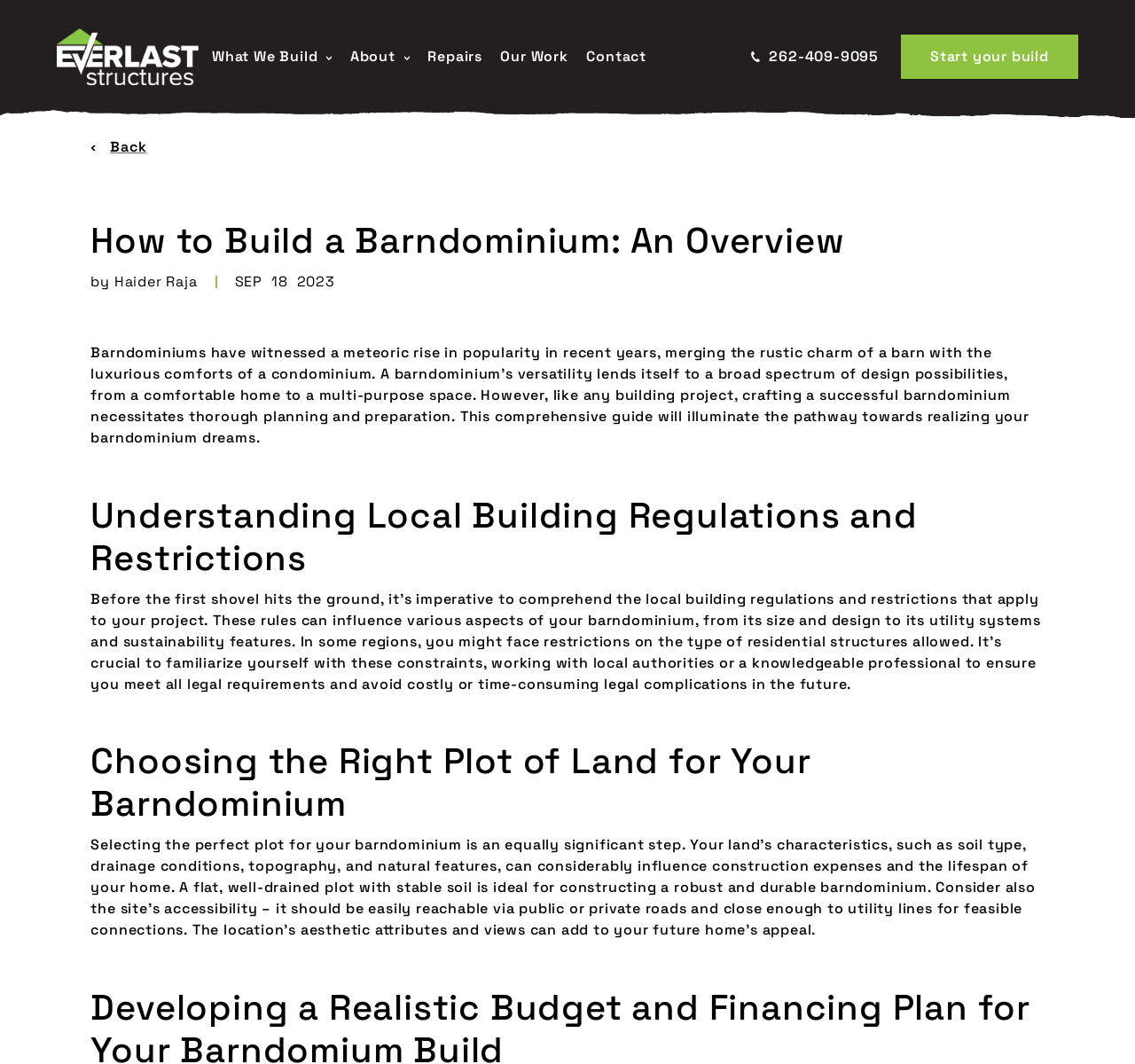Determine the bounding box coordinates of the clickable area required to perform the following instruction: "Contact us". The coordinates should be represented as four float numbers between 0 and 1: [left, top, right, bottom].

None